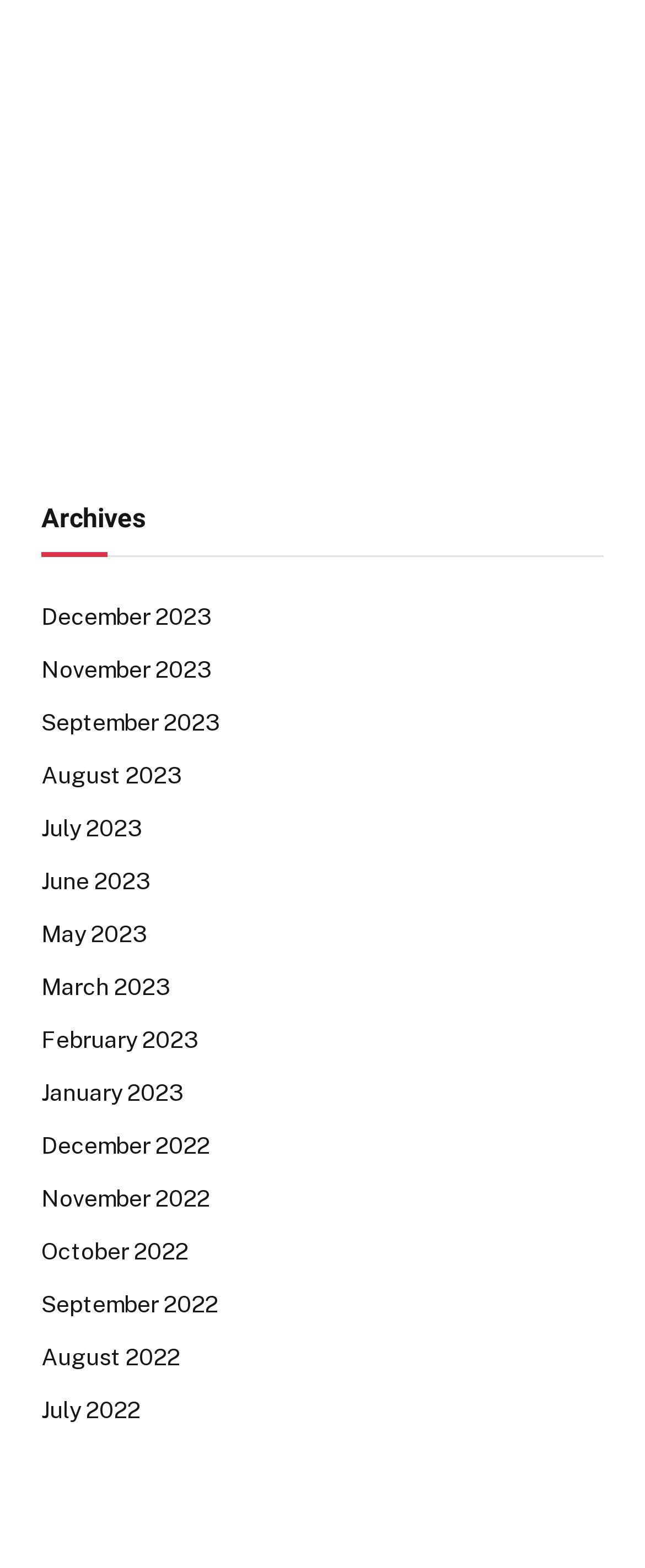Carefully examine the image and provide an in-depth answer to the question: What is the common theme among the links on the webpage?

The common theme among the links on the webpage is 'months and years' because all the link elements have text descriptions that are names of months and years, indicating that they are related to archives or blog posts organized by time.